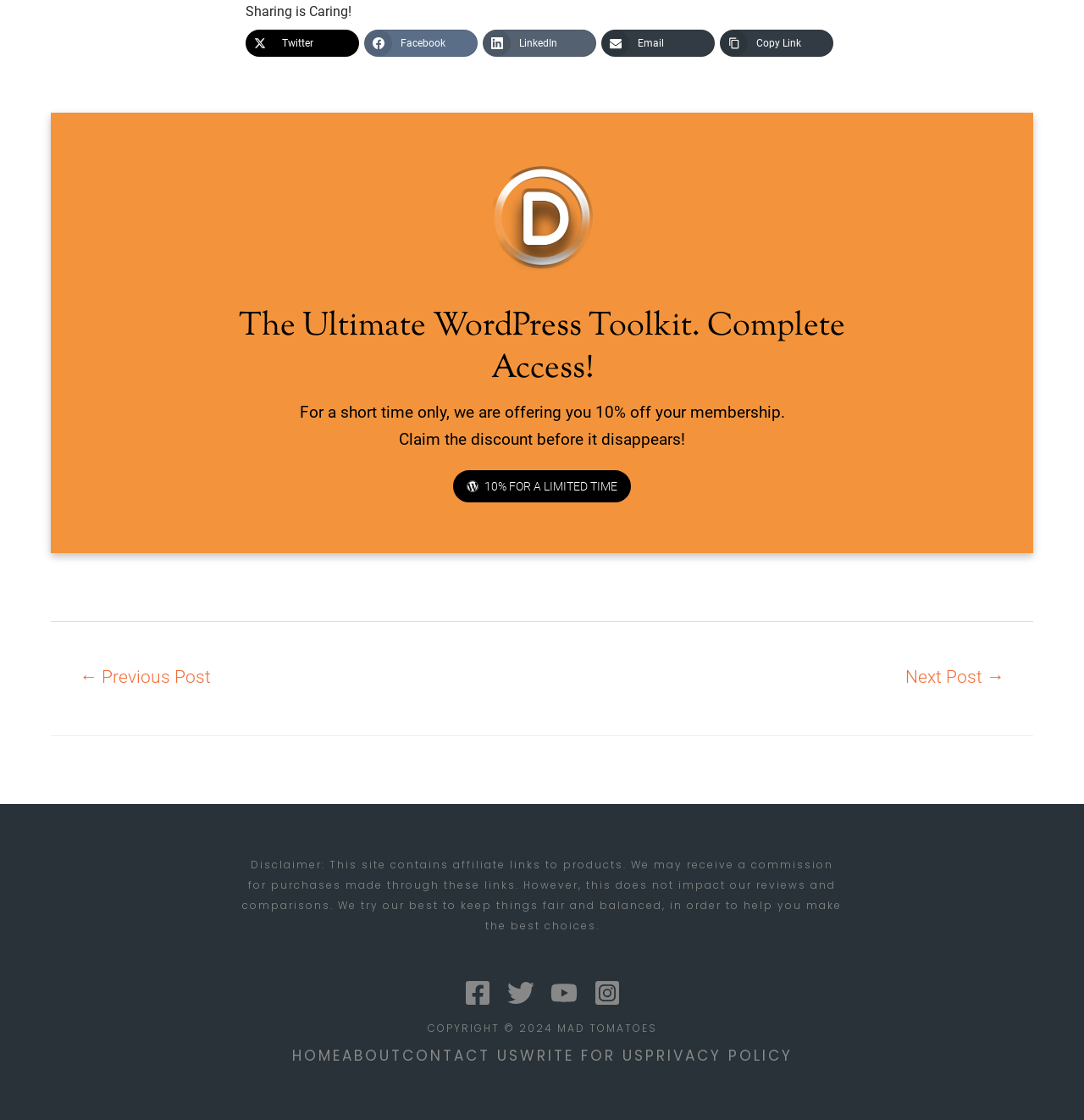What is the discount offered for a limited time?
Refer to the image and respond with a one-word or short-phrase answer.

10% off